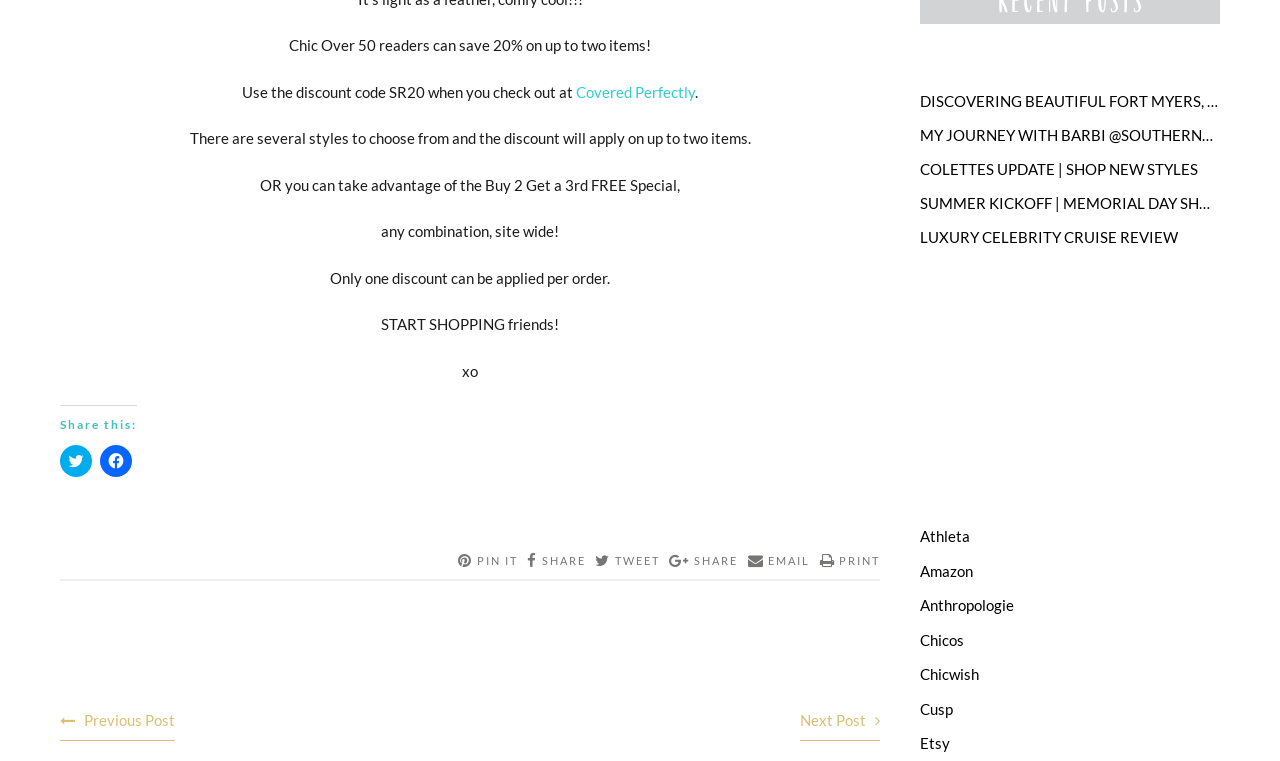Answer the following query with a single word or phrase:
What is the discount code for Chic Over 50 readers?

SR20